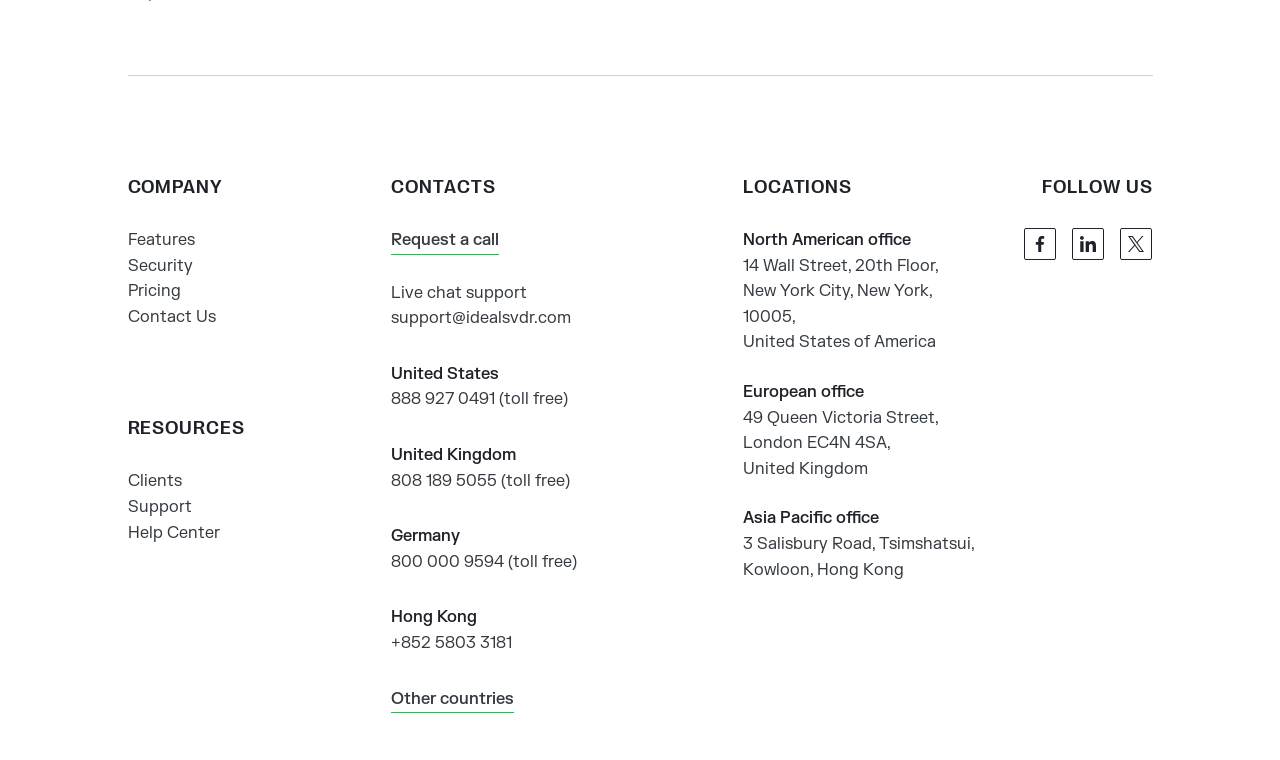Use a single word or phrase to answer the question: 
Where is the Asia Pacific office located?

Hong Kong